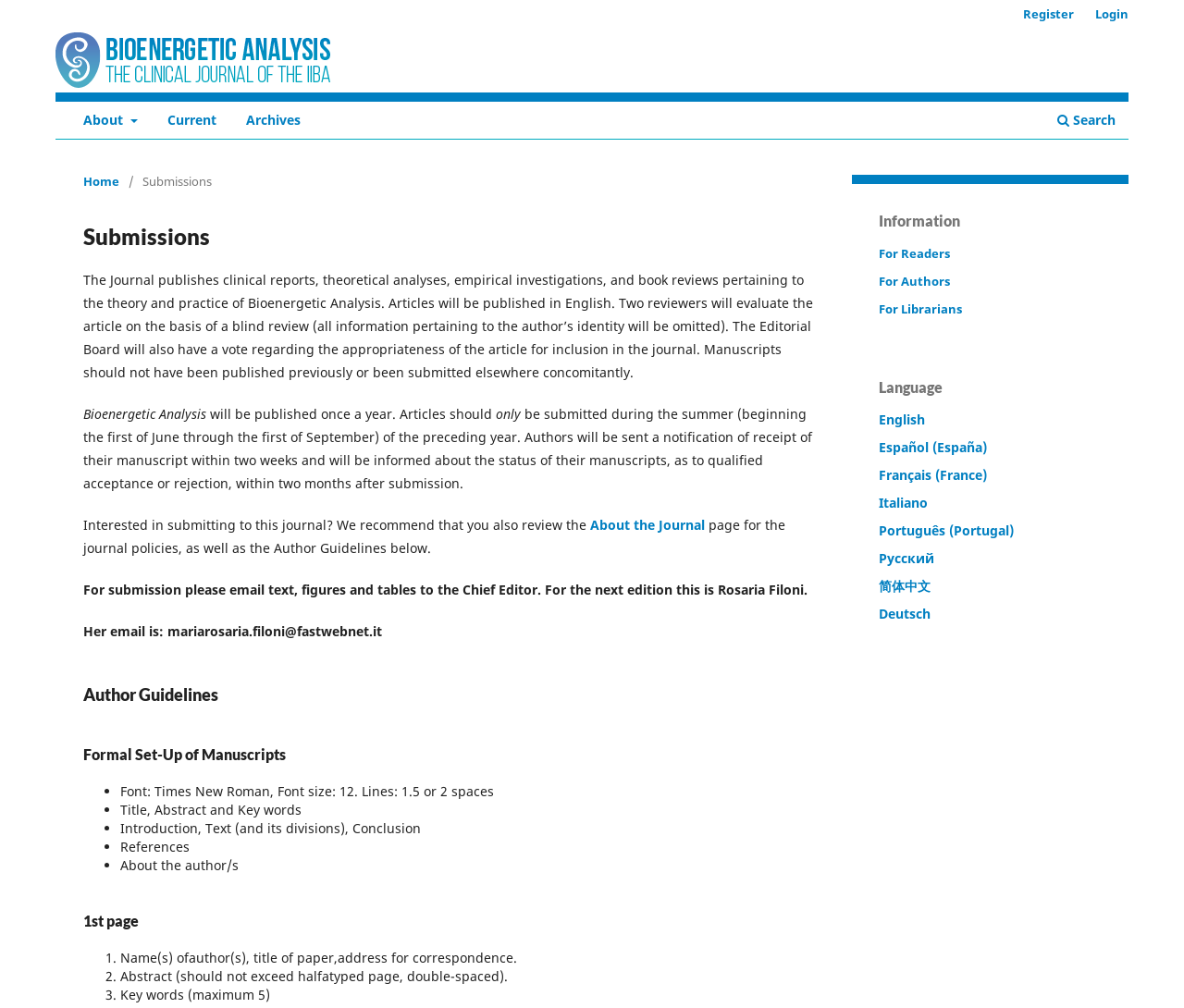What is the recommended font for manuscripts?
Examine the screenshot and reply with a single word or phrase.

Times New Roman